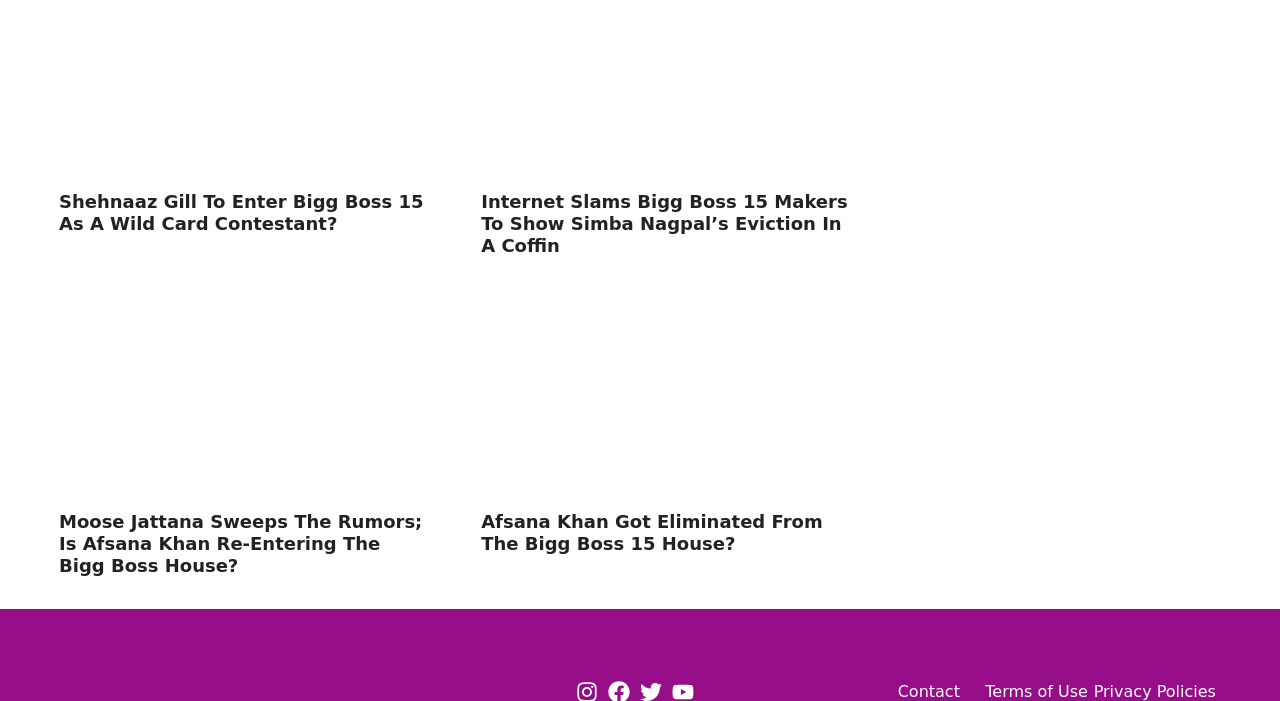Using the details in the image, give a detailed response to the question below:
What is the topic of the first article?

The first article's title is 'Shehnaaz Gill To Enter Bigg Boss 15 As A Wild Card Contestant?' which indicates that the topic of the article is related to Bigg Boss 15.